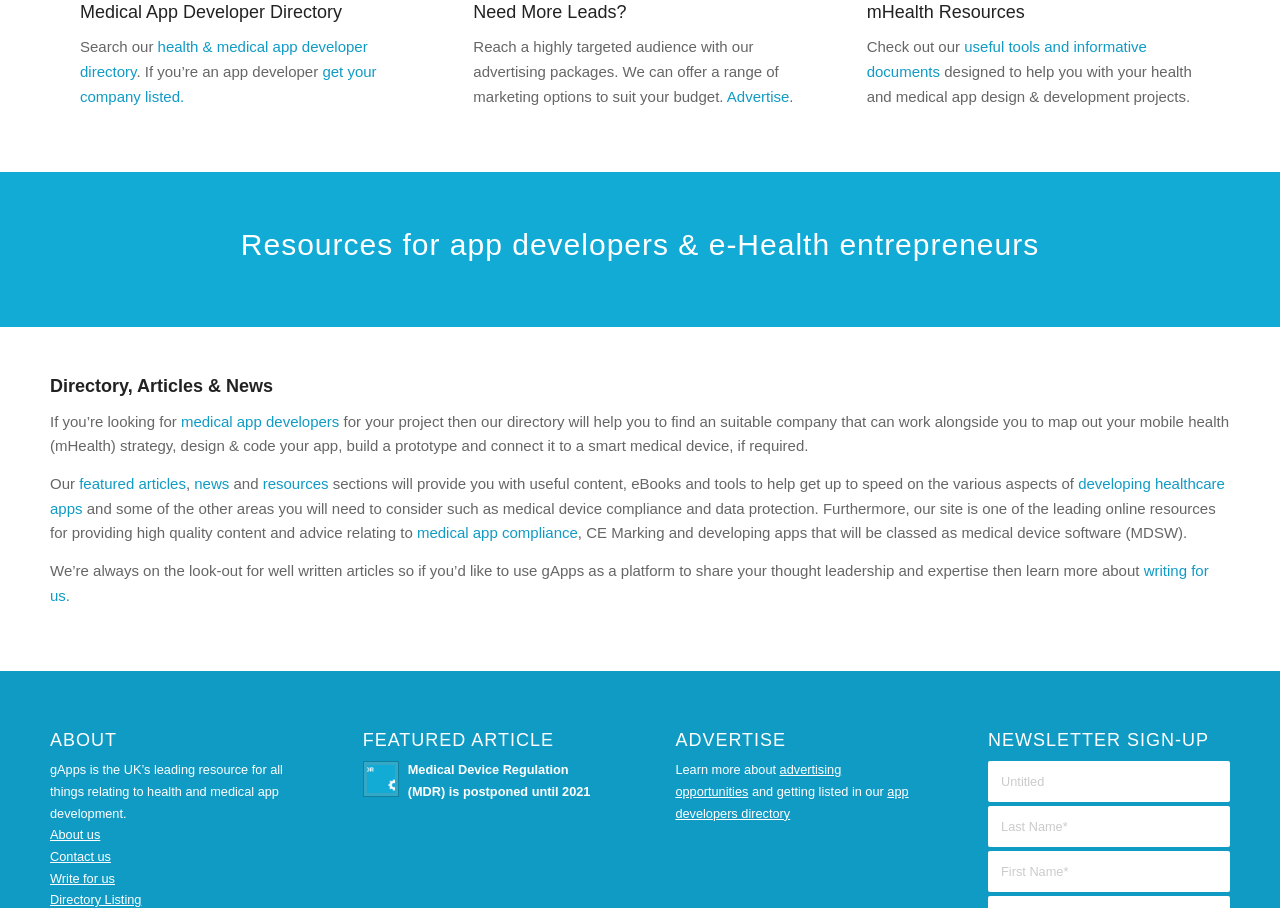Please mark the bounding box coordinates of the area that should be clicked to carry out the instruction: "Sign up for the newsletter".

[0.772, 0.838, 0.961, 0.884]